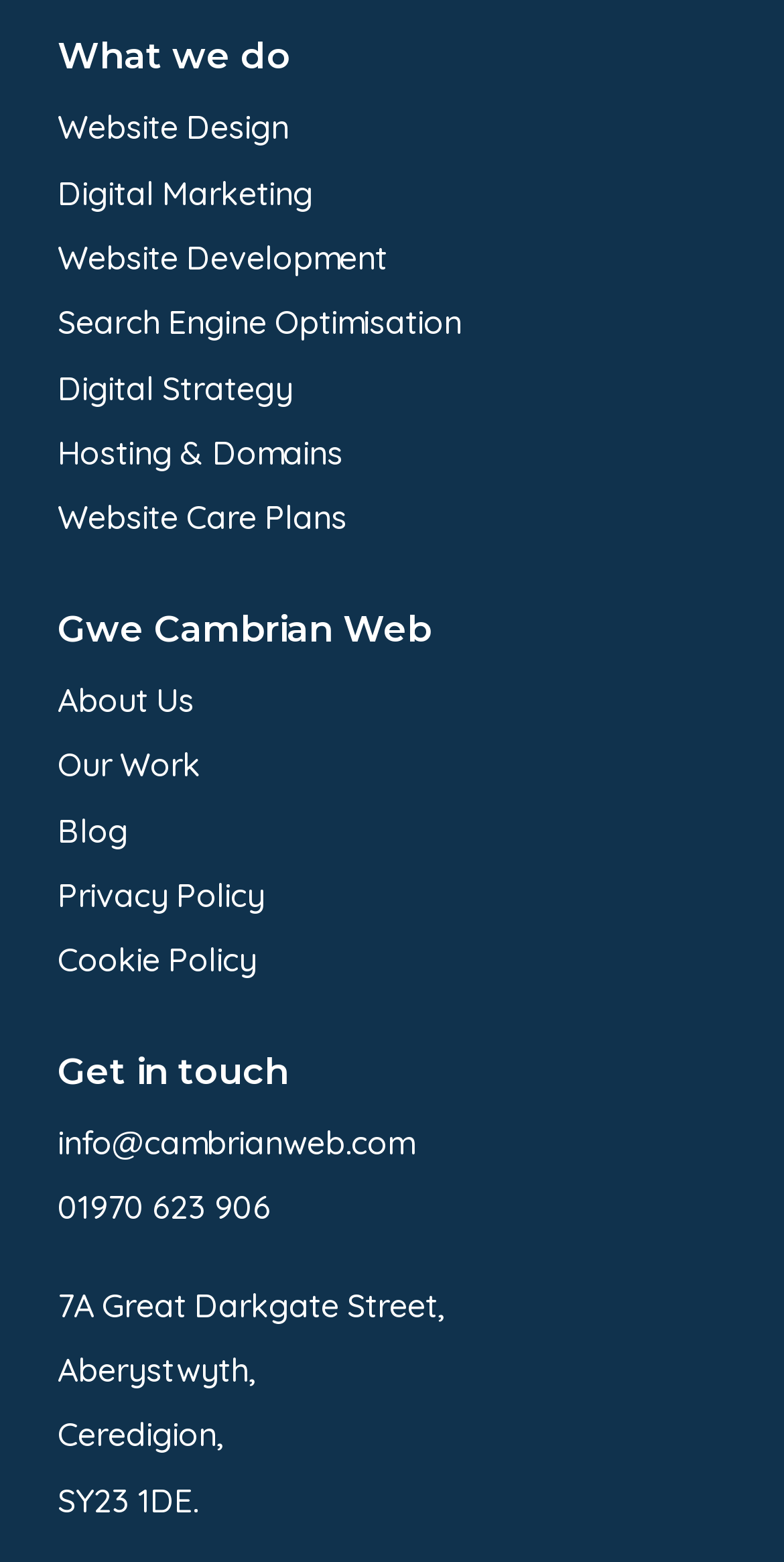Please locate the bounding box coordinates of the region I need to click to follow this instruction: "Read the topic 'Get Down Or Give Up (it)'".

None